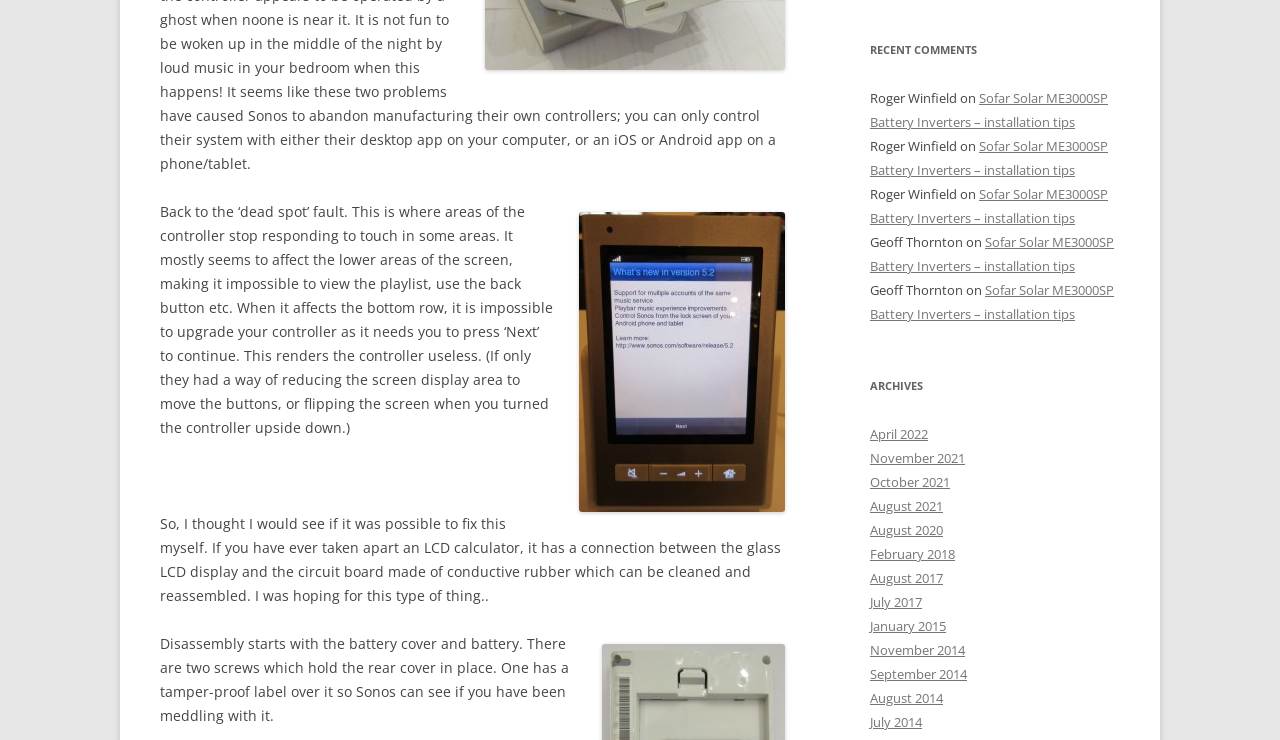Determine the bounding box for the described UI element: "August 2021".

[0.68, 0.672, 0.737, 0.696]